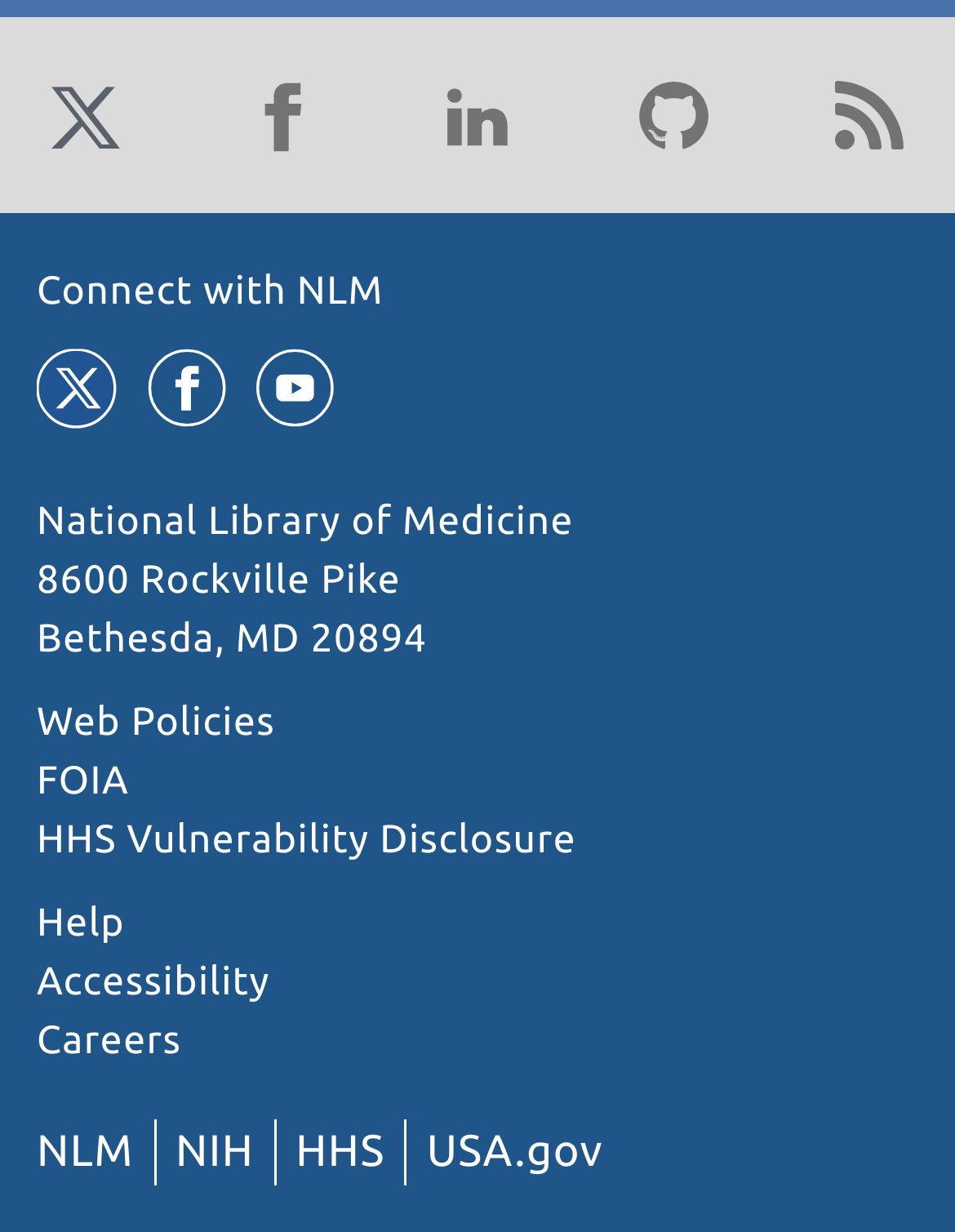Find the bounding box coordinates for the element that must be clicked to complete the instruction: "Get help from the National Library of Medicine". The coordinates should be four float numbers between 0 and 1, indicated as [left, top, right, bottom].

[0.038, 0.732, 0.131, 0.768]